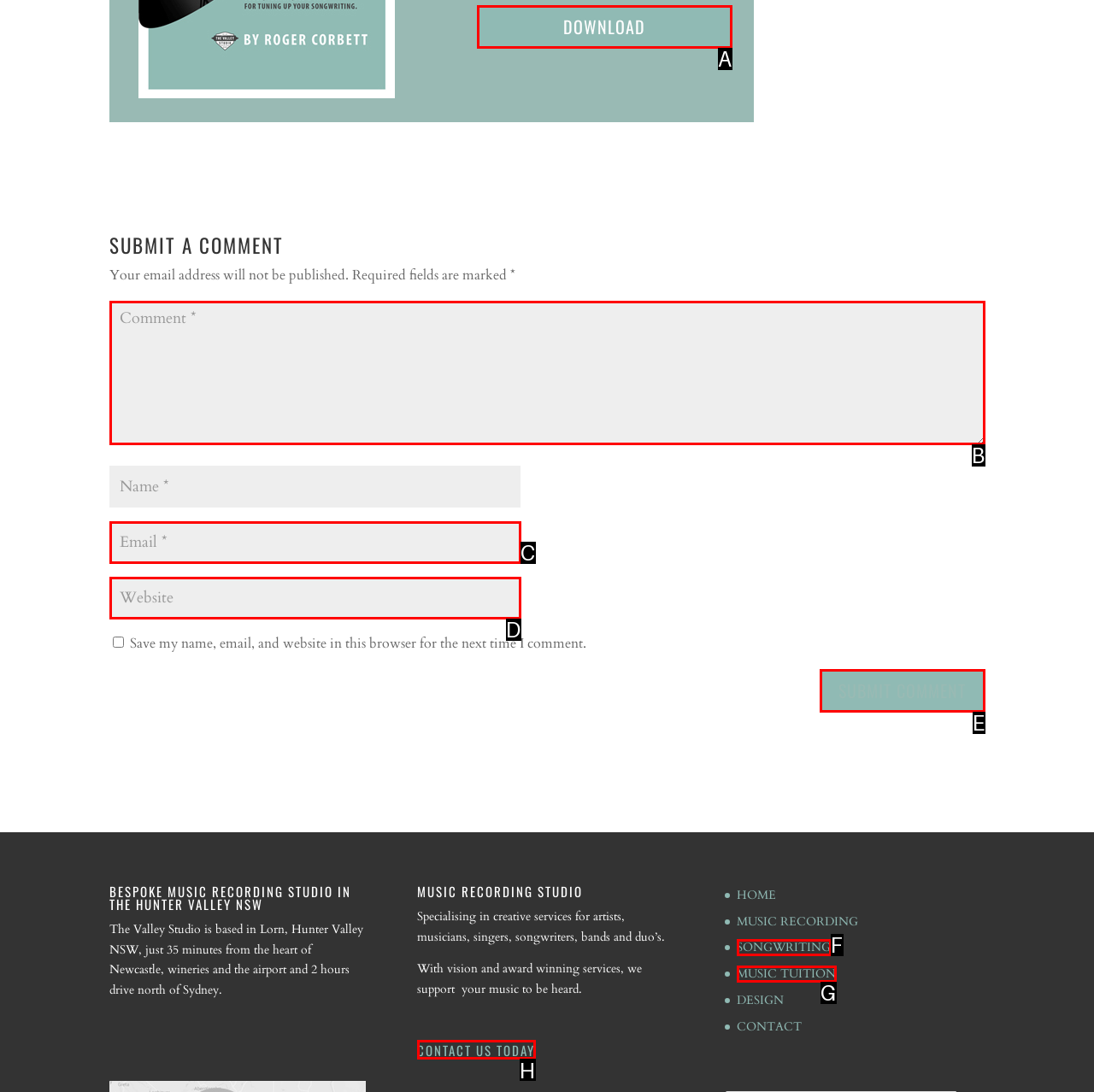Select the HTML element that should be clicked to accomplish the task: Download a file Reply with the corresponding letter of the option.

A